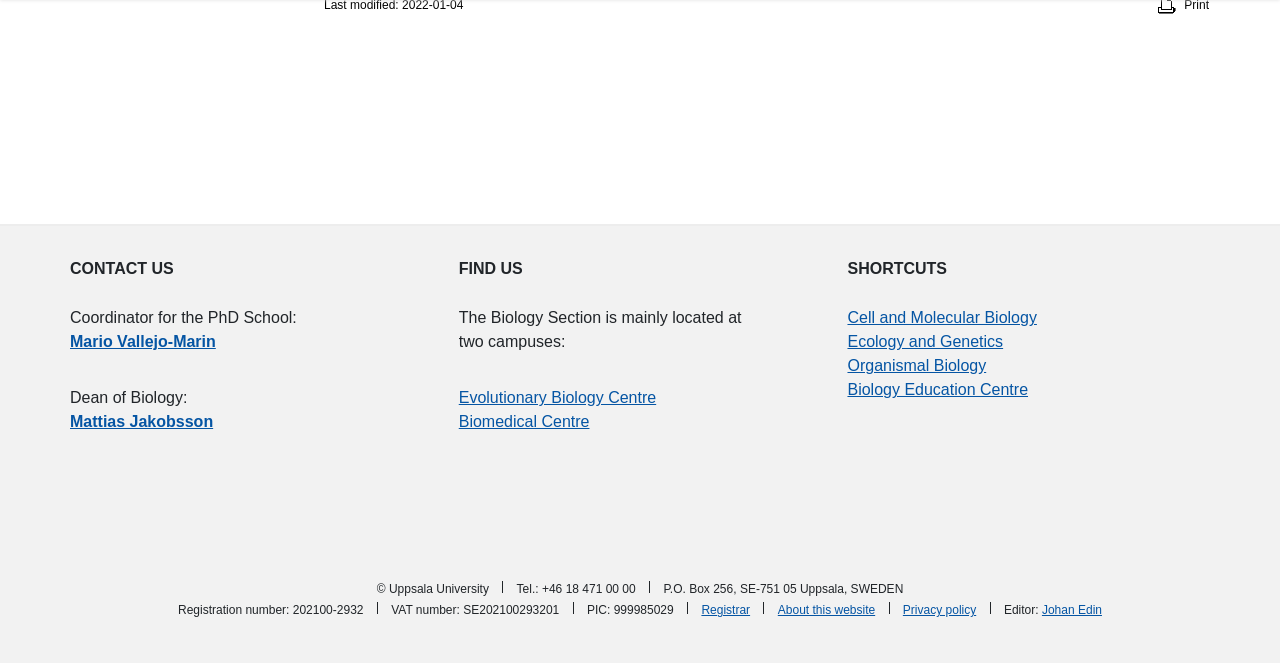Answer with a single word or phrase: 
How many campuses are mentioned for the Biology Section?

Two